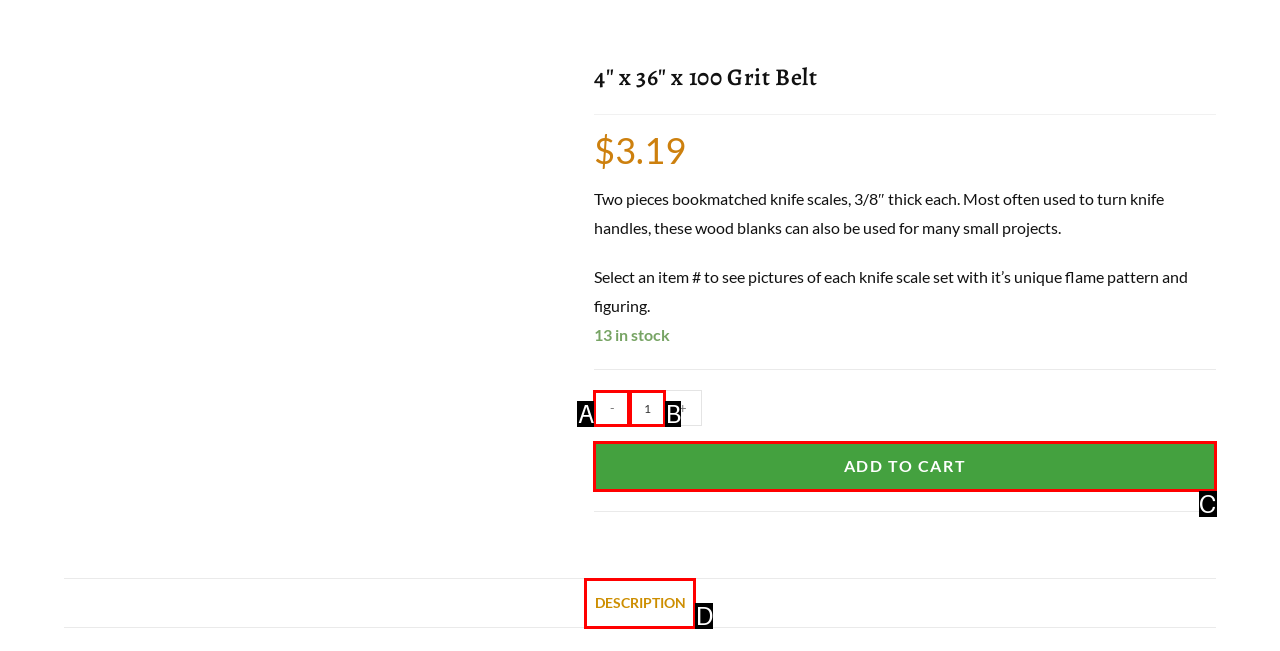From the given choices, identify the element that matches: Add to cart
Answer with the letter of the selected option.

C